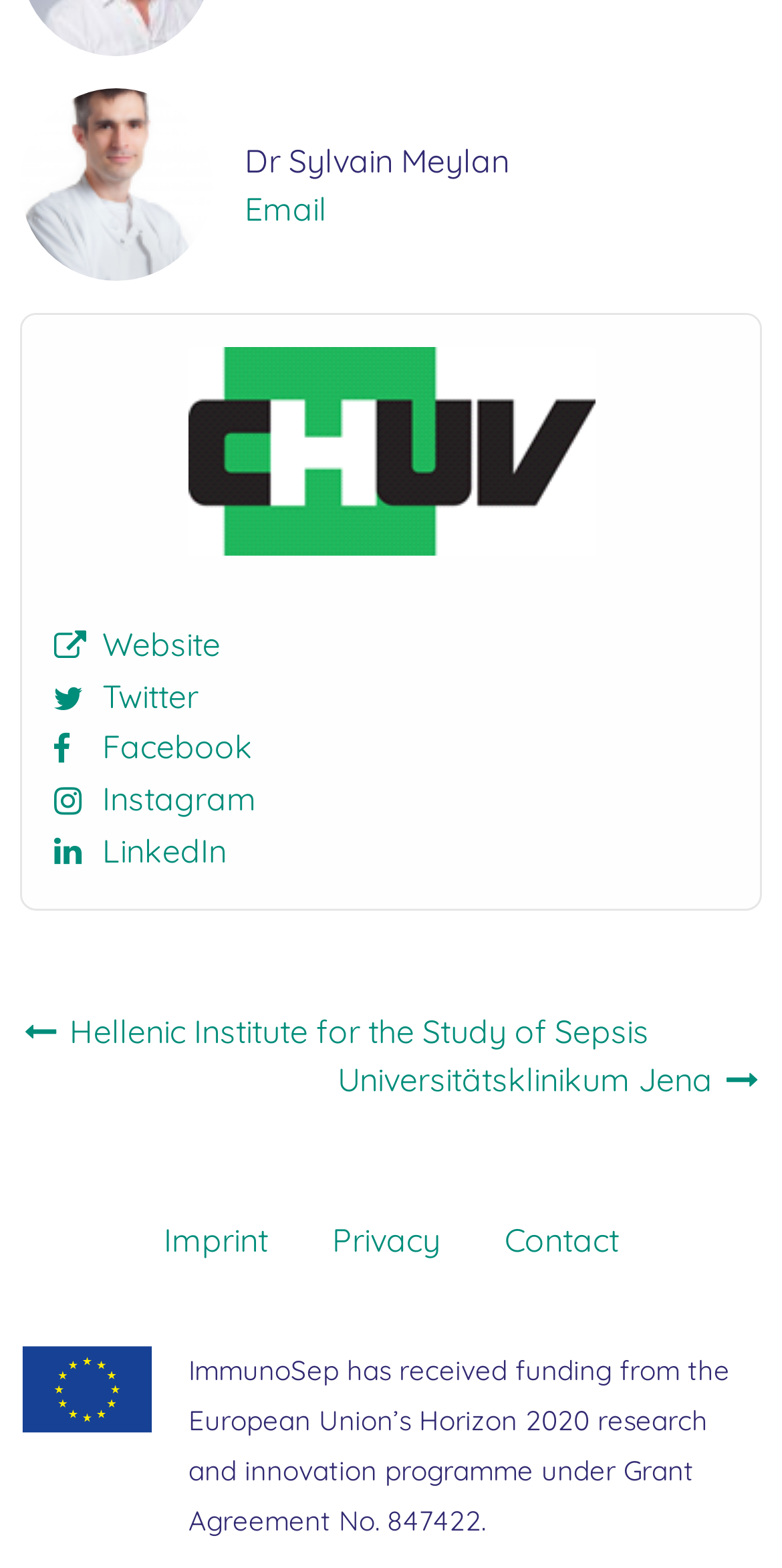Determine the bounding box coordinates of the region that needs to be clicked to achieve the task: "View Dr Sylvain Meylan's profile".

[0.026, 0.057, 0.272, 0.179]